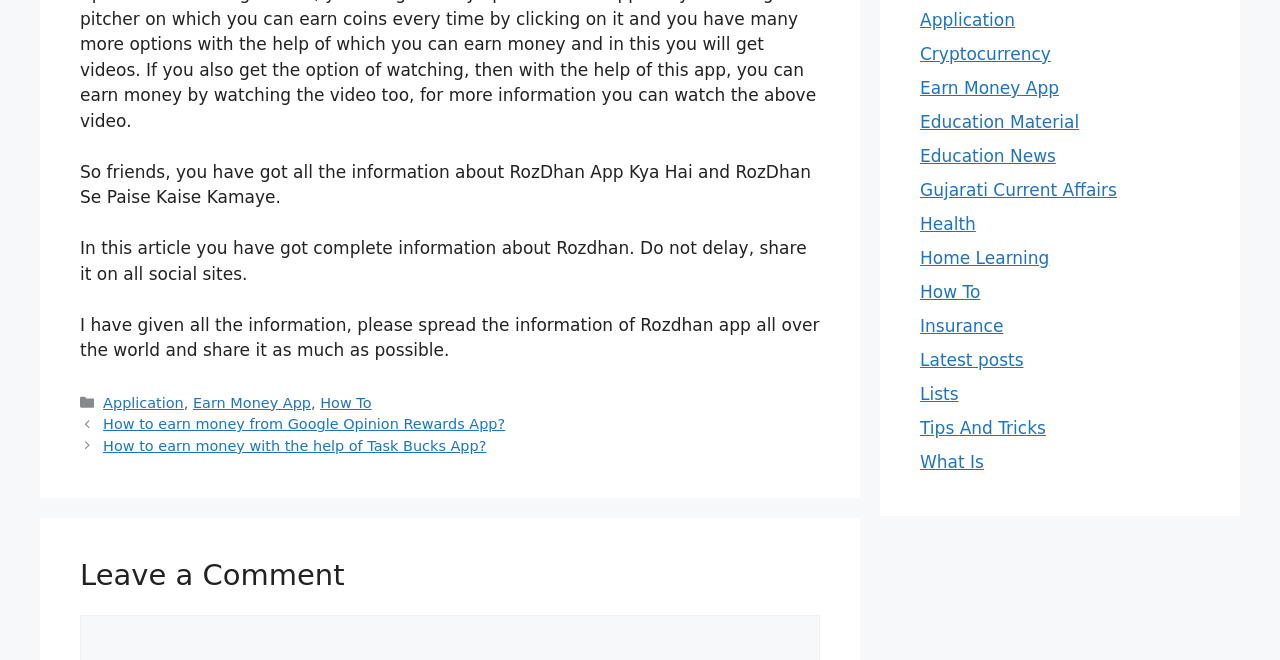Identify the bounding box of the HTML element described here: "Gujarati Current Affairs". Provide the coordinates as four float numbers between 0 and 1: [left, top, right, bottom].

[0.719, 0.273, 0.873, 0.303]